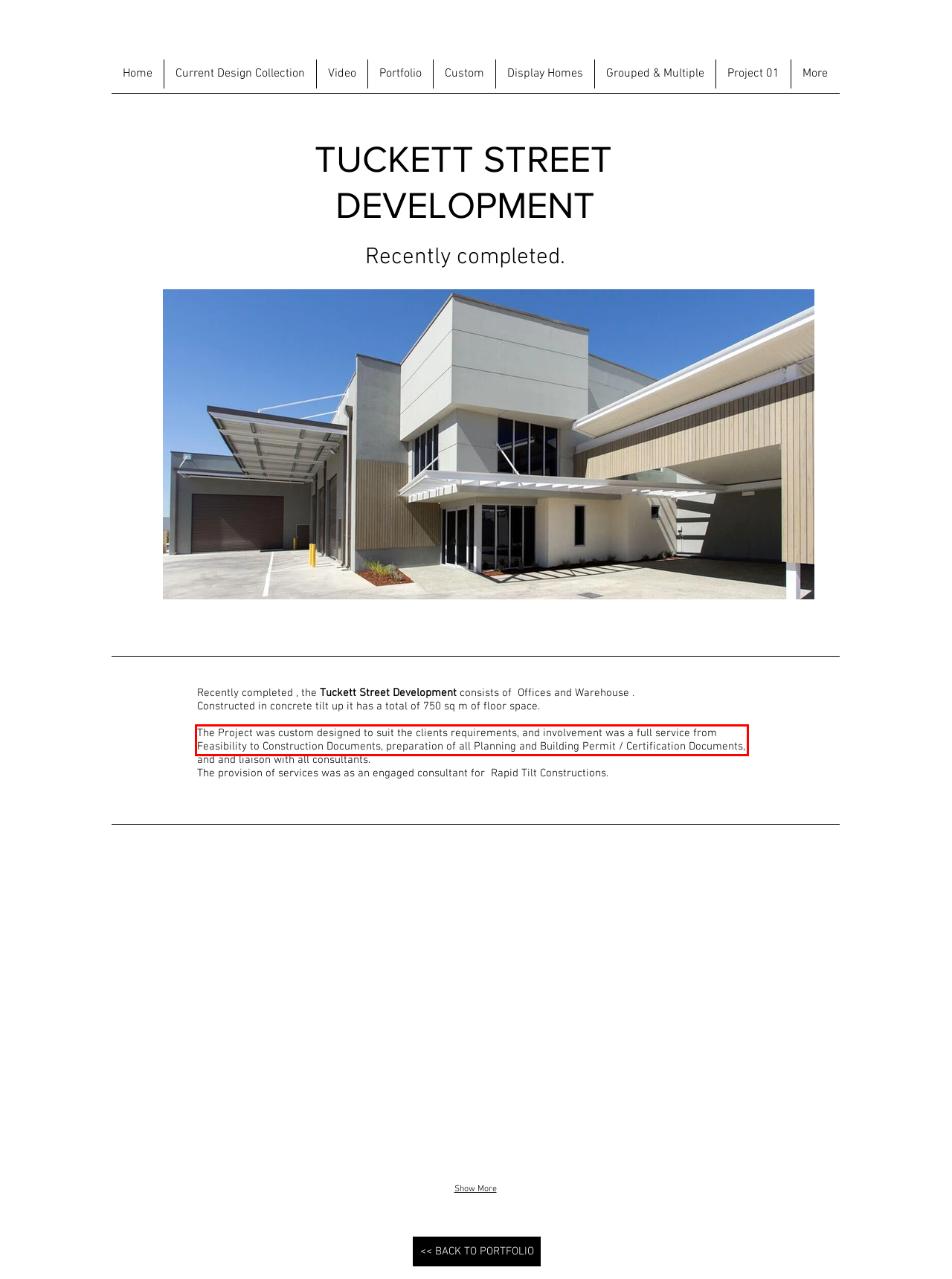Within the screenshot of the webpage, locate the red bounding box and use OCR to identify and provide the text content inside it.

The Project was custom designed to suit the clients requirements, and involvement was a full service from Feasibility to Construction Documents, preparation of all Planning and Building Permit / Certification Documents,